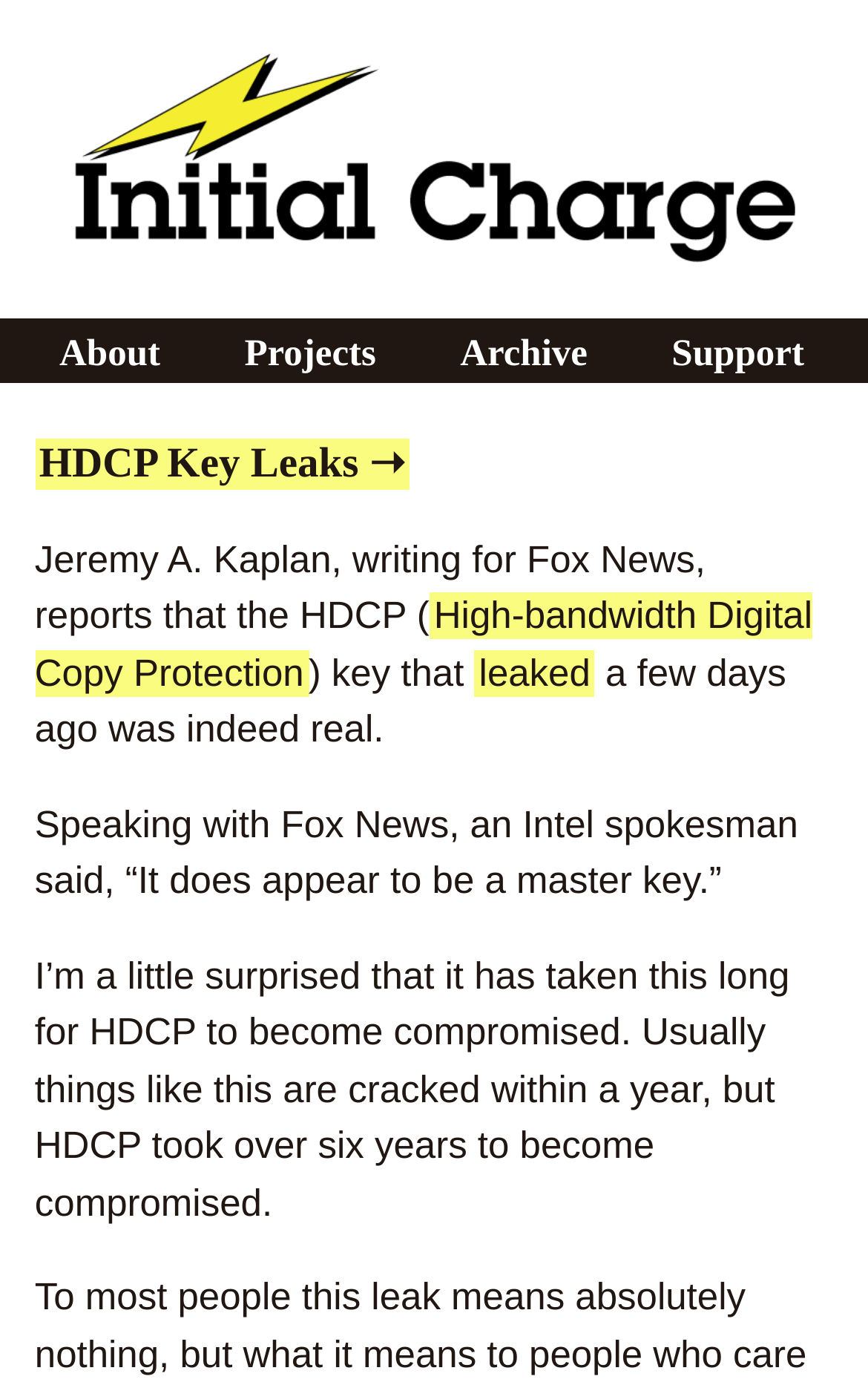Please provide a one-word or short phrase answer to the question:
What is the name of the digital copy protection mentioned in the article?

HDCP